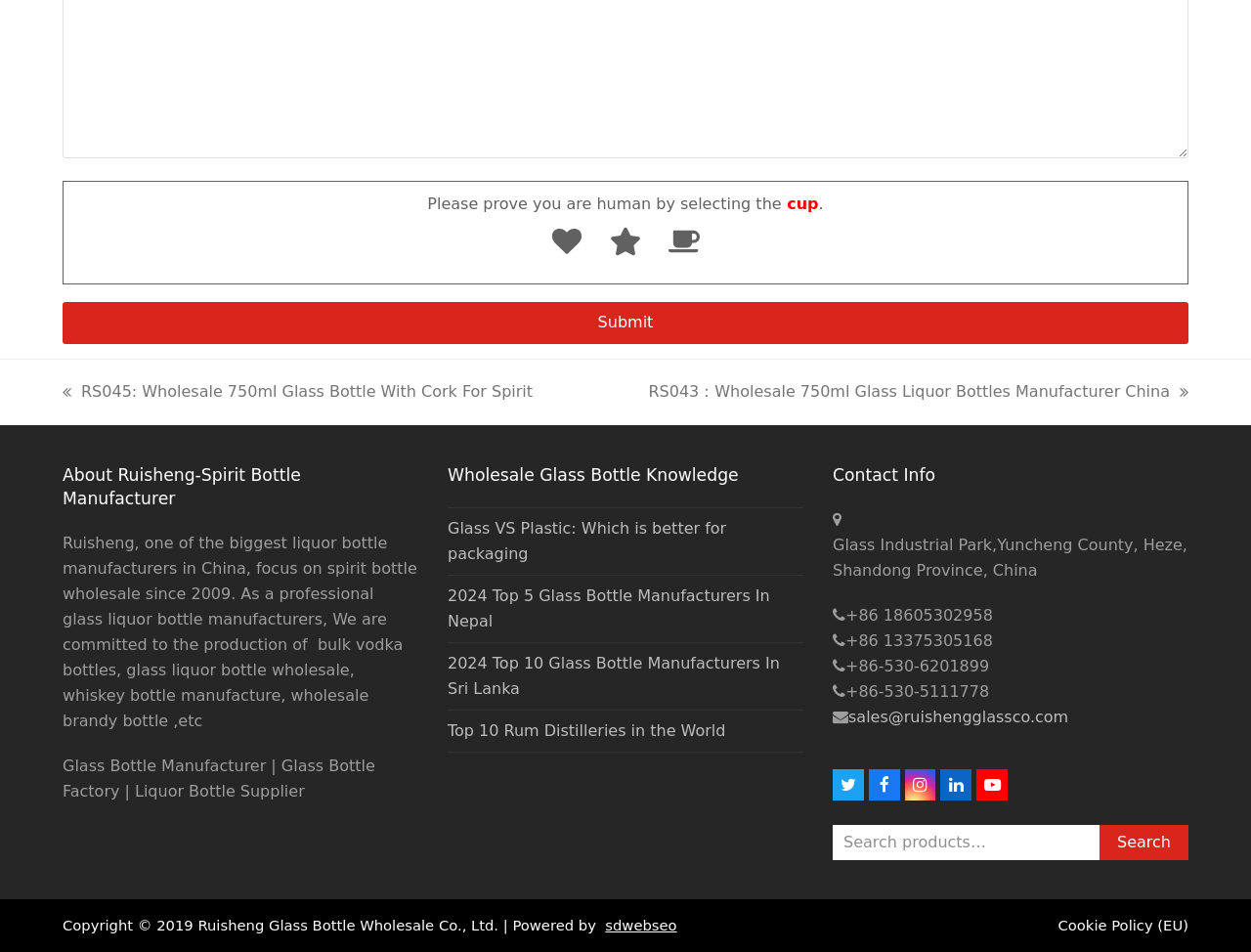How many social media links are there?
Examine the webpage screenshot and provide an in-depth answer to the question.

By counting the link elements with social media platform names, we can find a total of 5 social media links: Twitter, Facebook, Instagram, LinkedIn, and YouTube.